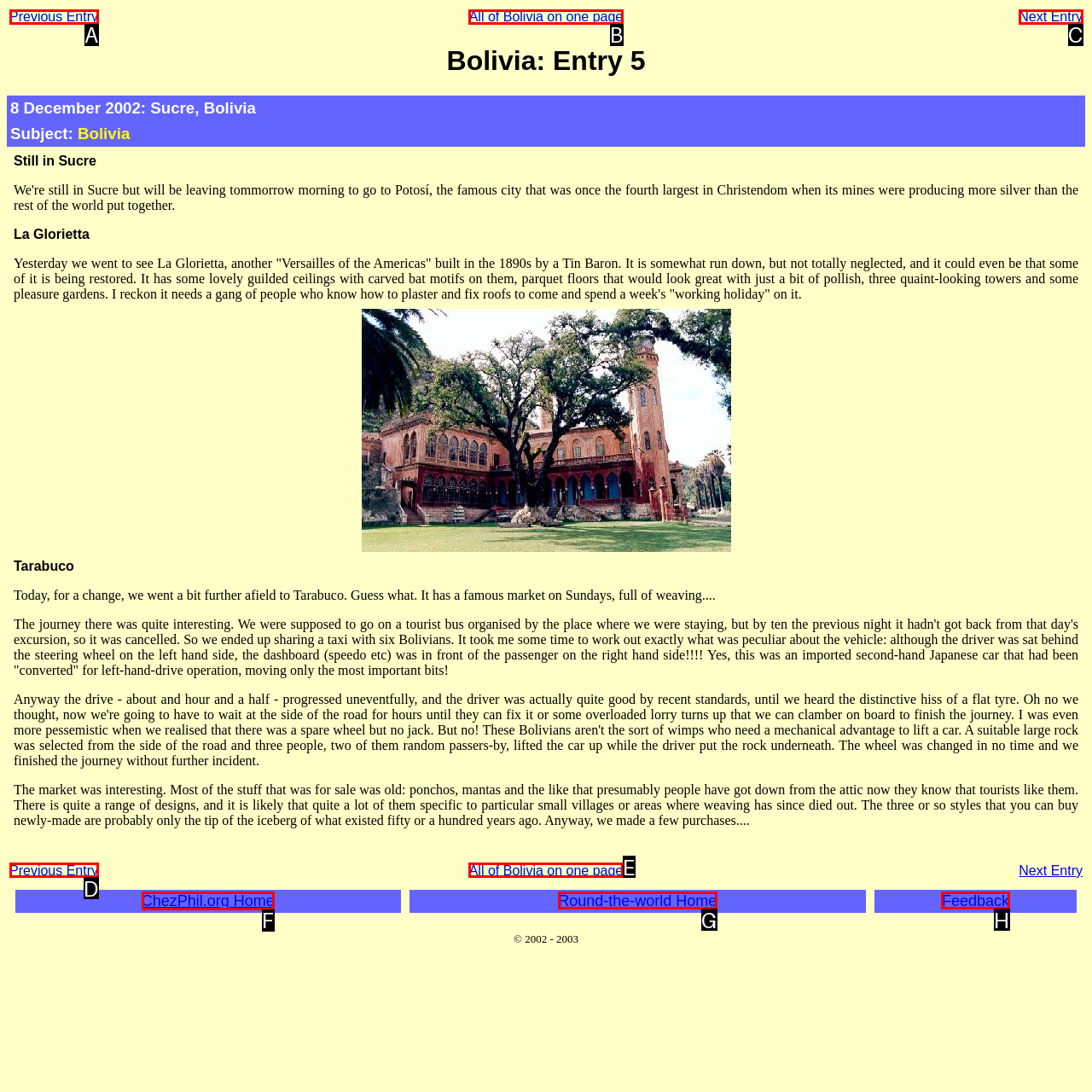Decide which HTML element to click to complete the task: Visit 'ChezPhil.org Home' Provide the letter of the appropriate option.

F